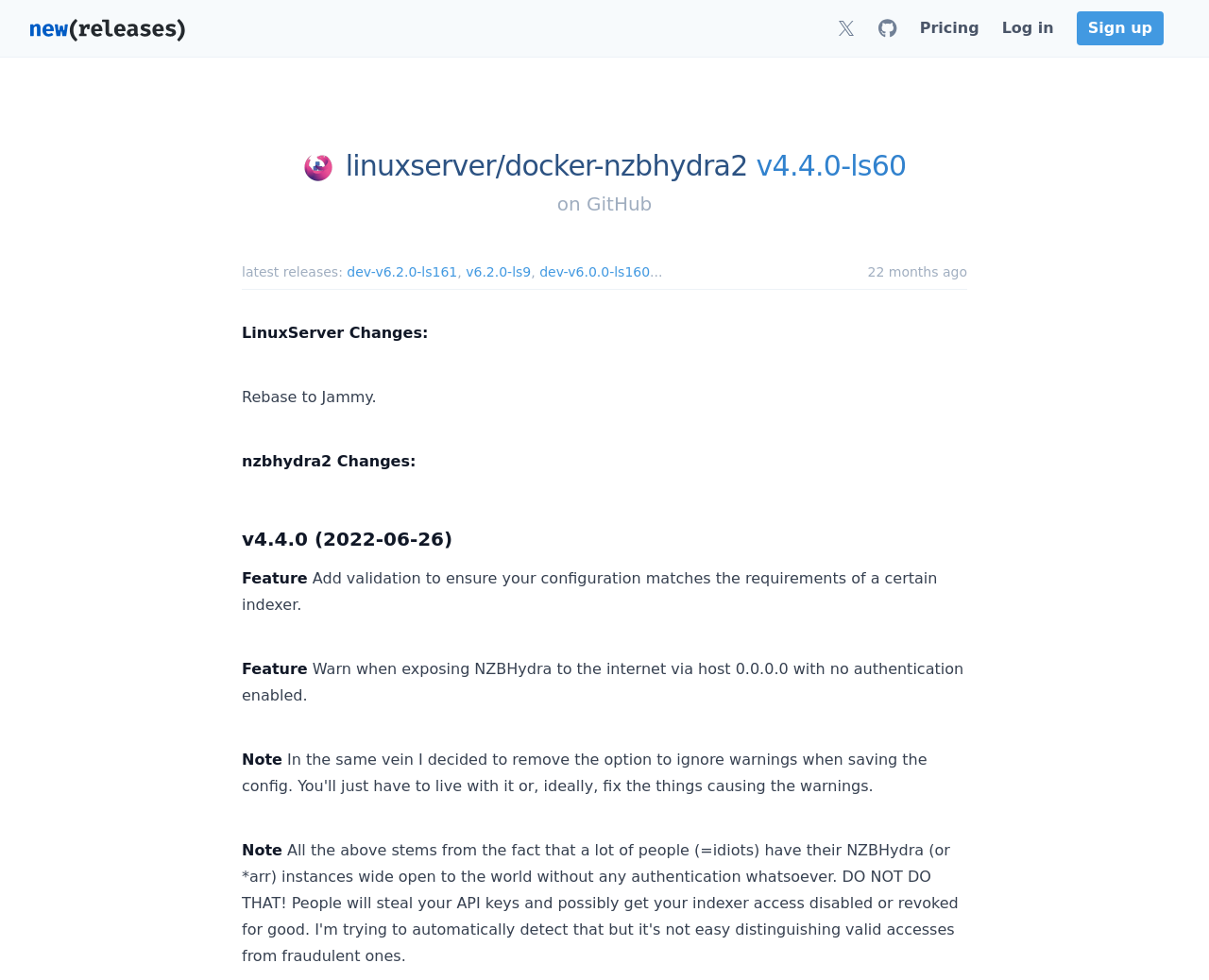Produce an elaborate caption capturing the essence of the webpage.

This webpage appears to be a GitHub release page for a LinuxServer Docker image, specifically version v4.4.0-ls60 of NZBHydra2. 

At the top left, there is a GitHub logo and a link to the repository. Next to it, there are three links: Twitter, GitHub, and Pricing, each accompanied by an icon. On the right side, there are two more links: Log in and Sign up.

Below these links, there is a large heading that displays the repository name and version. This heading also contains a GitHub logo and two links: one to the repository and another to the version.

Further down, there is a section that lists the latest releases, with links to dev-v6.2.0-ls161, v6.2.0-ls9, and dev-v6.0.0-ls160. This section also displays the release date, which is 22 months ago.

The main content of the page is divided into three sections: LinuxServer Changes, NZBHydra2 Changes, and a changelog for version v4.4.0. The LinuxServer Changes section mentions a rebase to Jammy. The NZBHydra2 Changes section is empty. The changelog section lists two features and one note. The first feature adds validation to ensure the configuration matches the requirements of a certain indexer. The second feature warns when exposing NZBHydra to the internet via host 0.0.0.0 with no authentication enabled. The note section is empty.